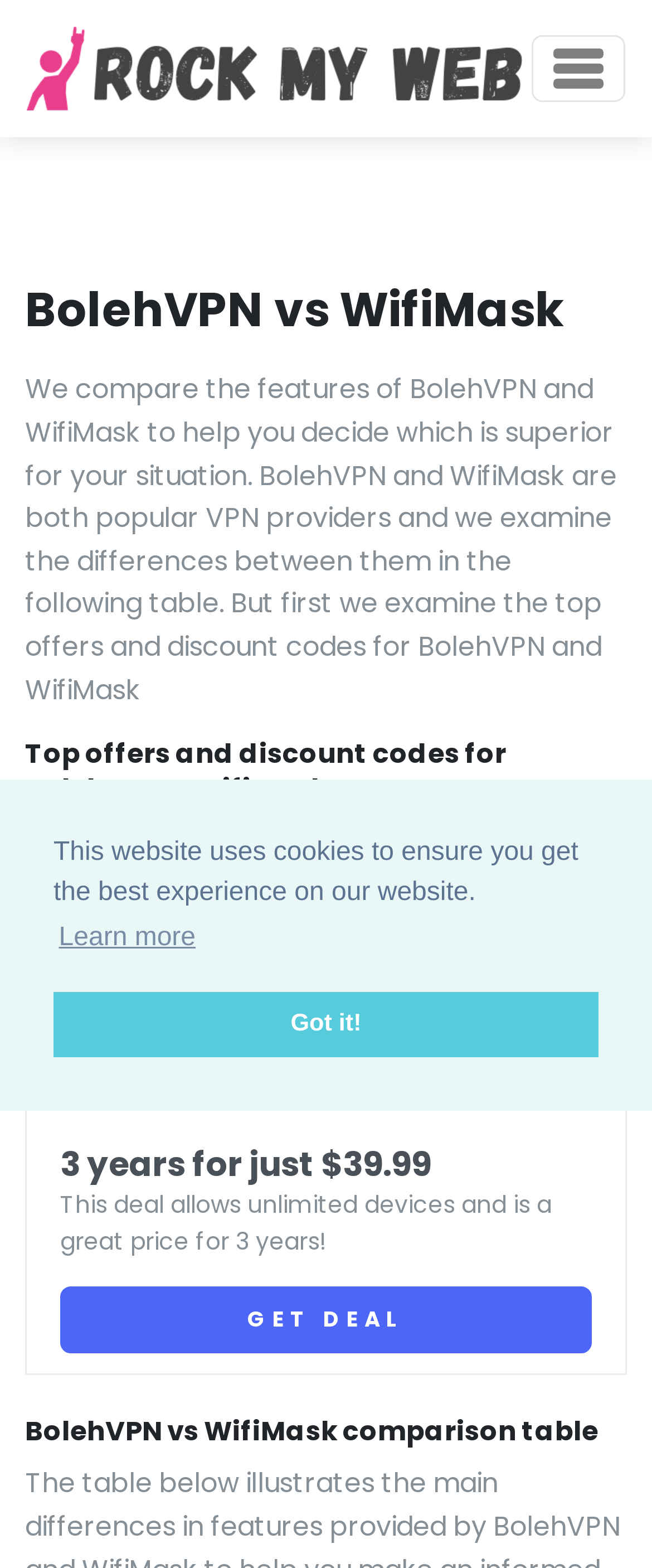How many VPN providers are compared?
Utilize the image to construct a detailed and well-explained answer.

The webpage compares the features of BolehVPN and WifiMask, which are both popular VPN providers, to help users decide which one is superior for their situation.